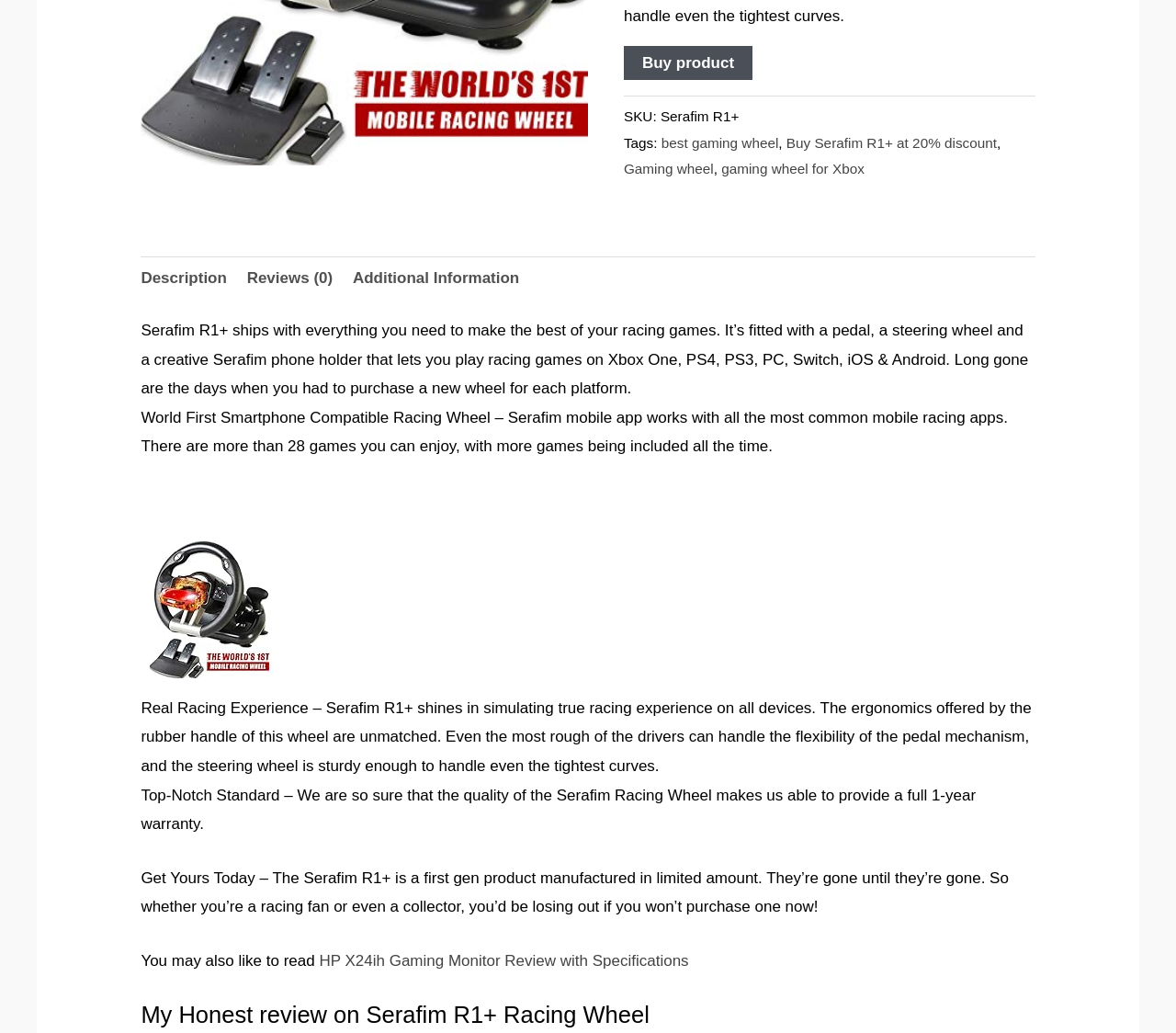Please find the bounding box for the following UI element description. Provide the coordinates in (top-left x, top-left y, bottom-right x, bottom-right y) format, with values between 0 and 1: best gaming wheel

[0.562, 0.13, 0.662, 0.145]